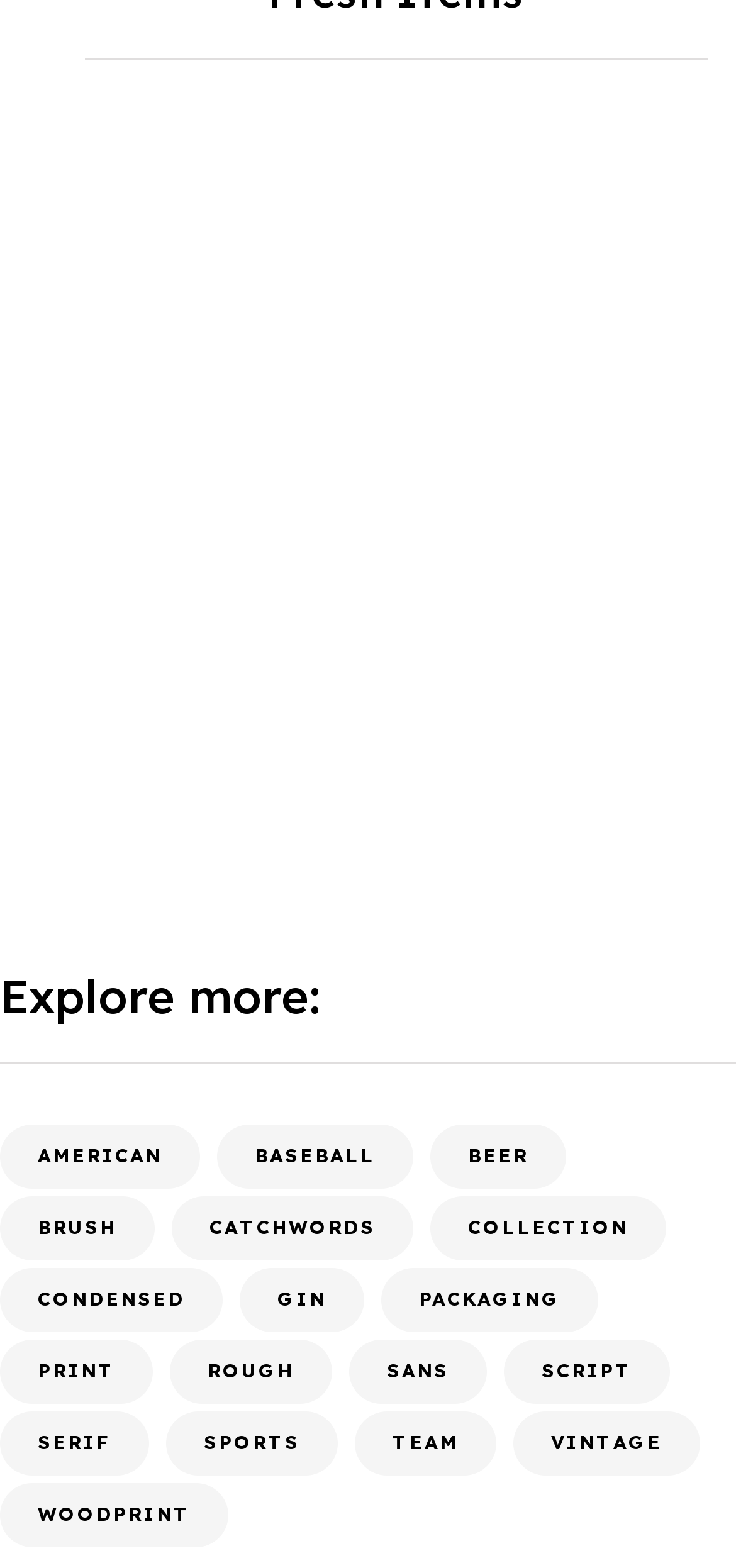Please find the bounding box coordinates for the clickable element needed to perform this instruction: "Browse VINTAGE font".

[0.697, 0.9, 0.951, 0.941]